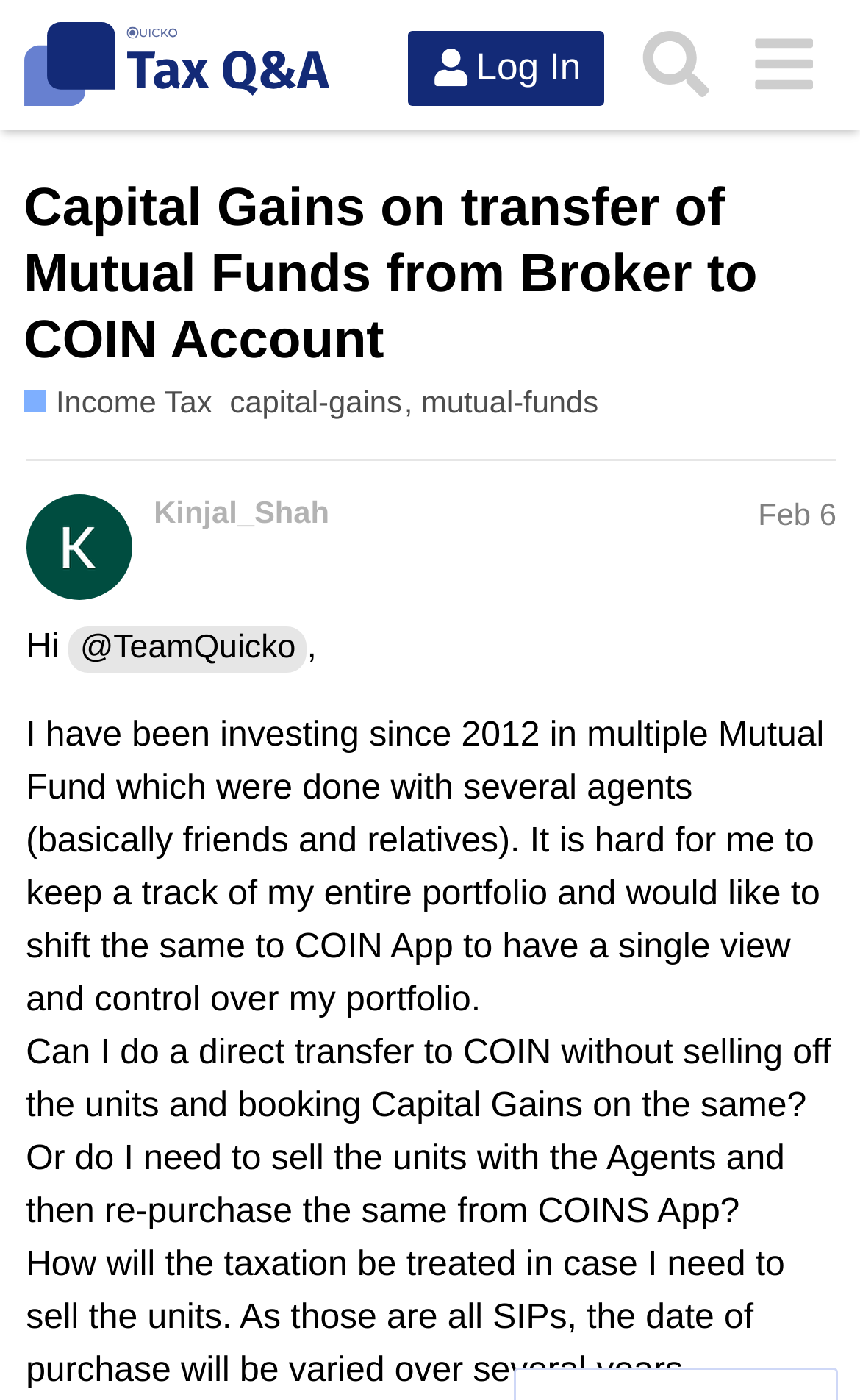Determine the bounding box coordinates of the section to be clicked to follow the instruction: "Search for a query". The coordinates should be given as four float numbers between 0 and 1, formatted as [left, top, right, bottom].

[0.724, 0.008, 0.848, 0.084]